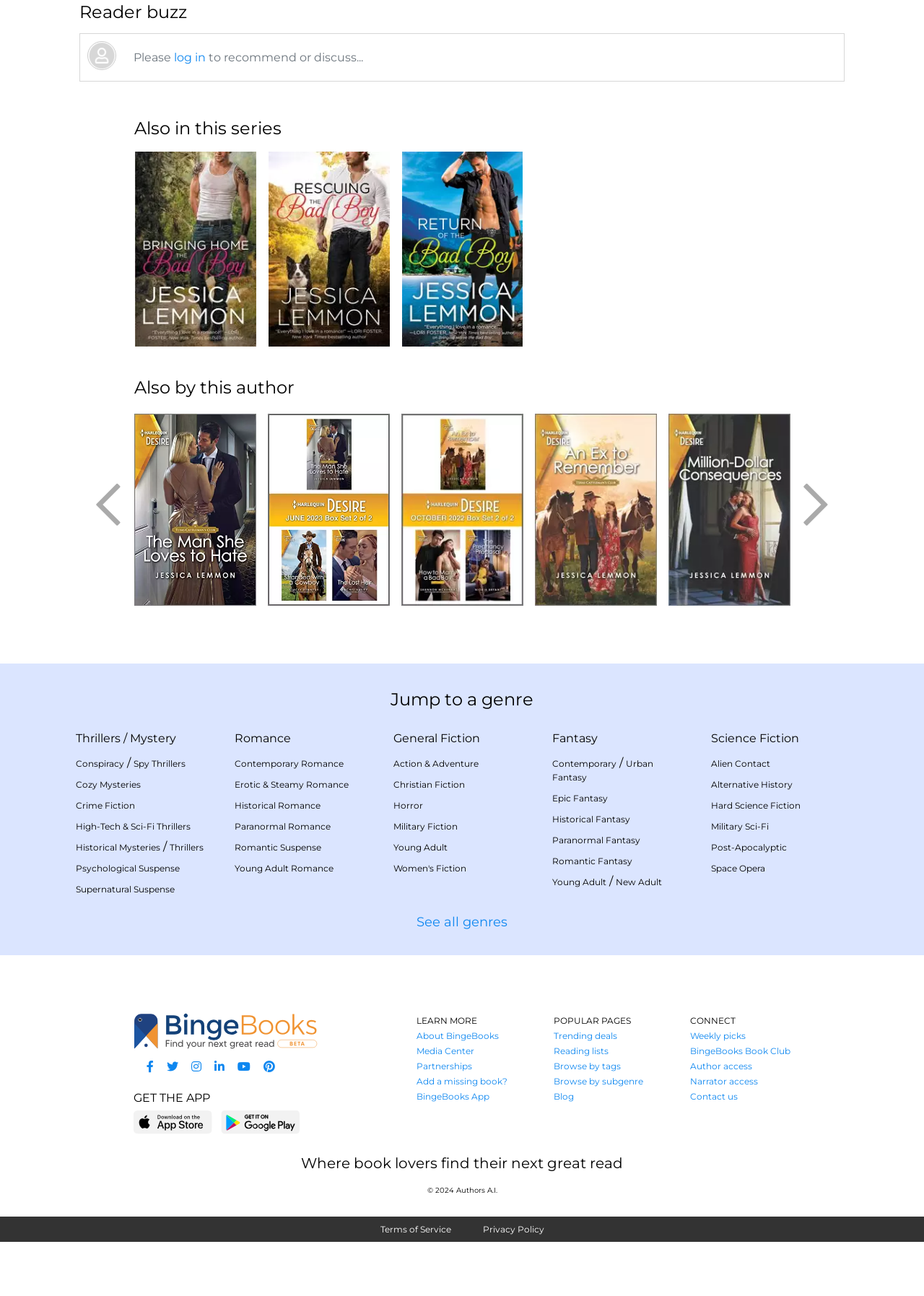Show me the bounding box coordinates of the clickable region to achieve the task as per the instruction: "recommend or discuss".

[0.223, 0.039, 0.393, 0.05]